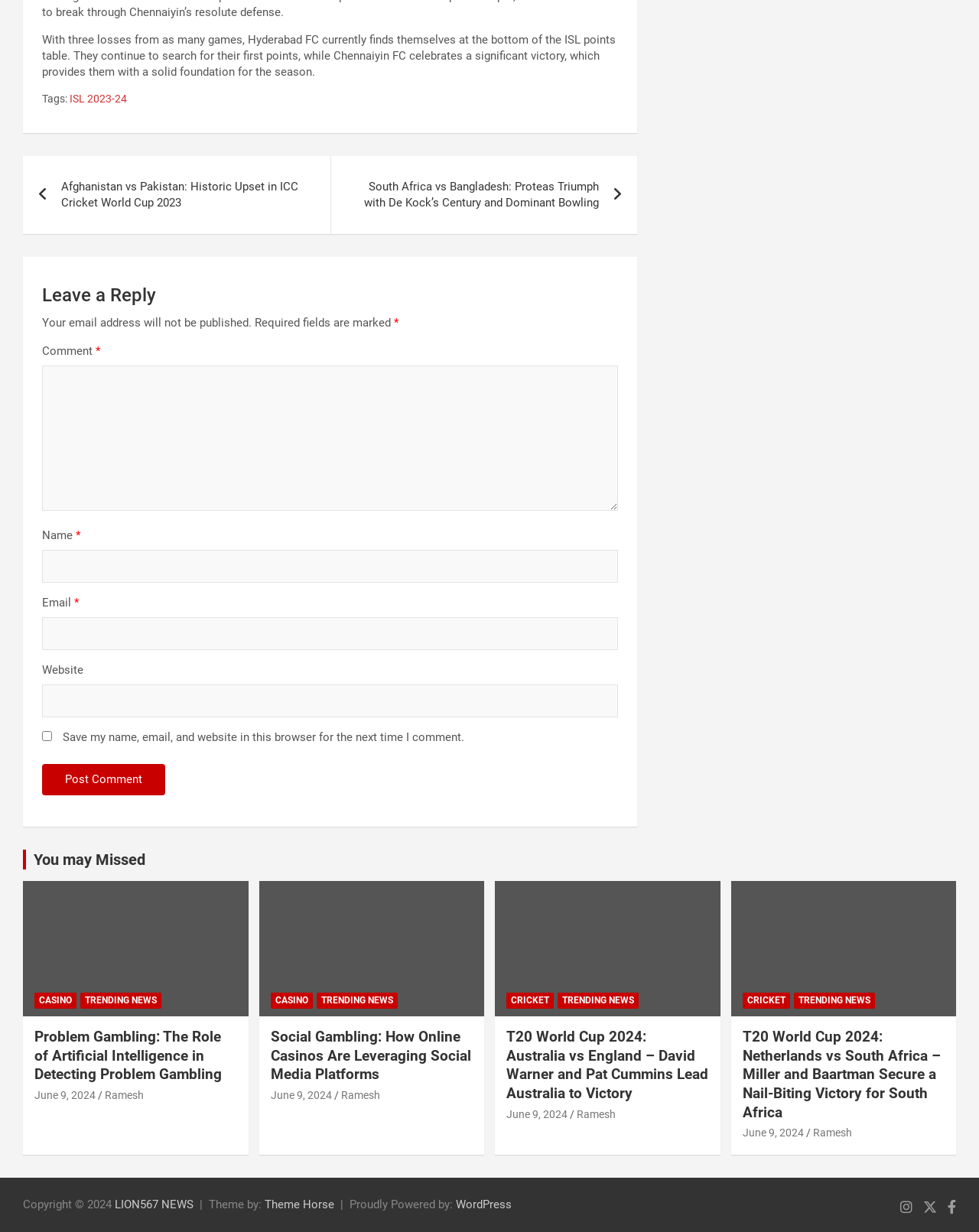Please find the bounding box coordinates of the element's region to be clicked to carry out this instruction: "Visit the casino page".

[0.035, 0.806, 0.078, 0.819]